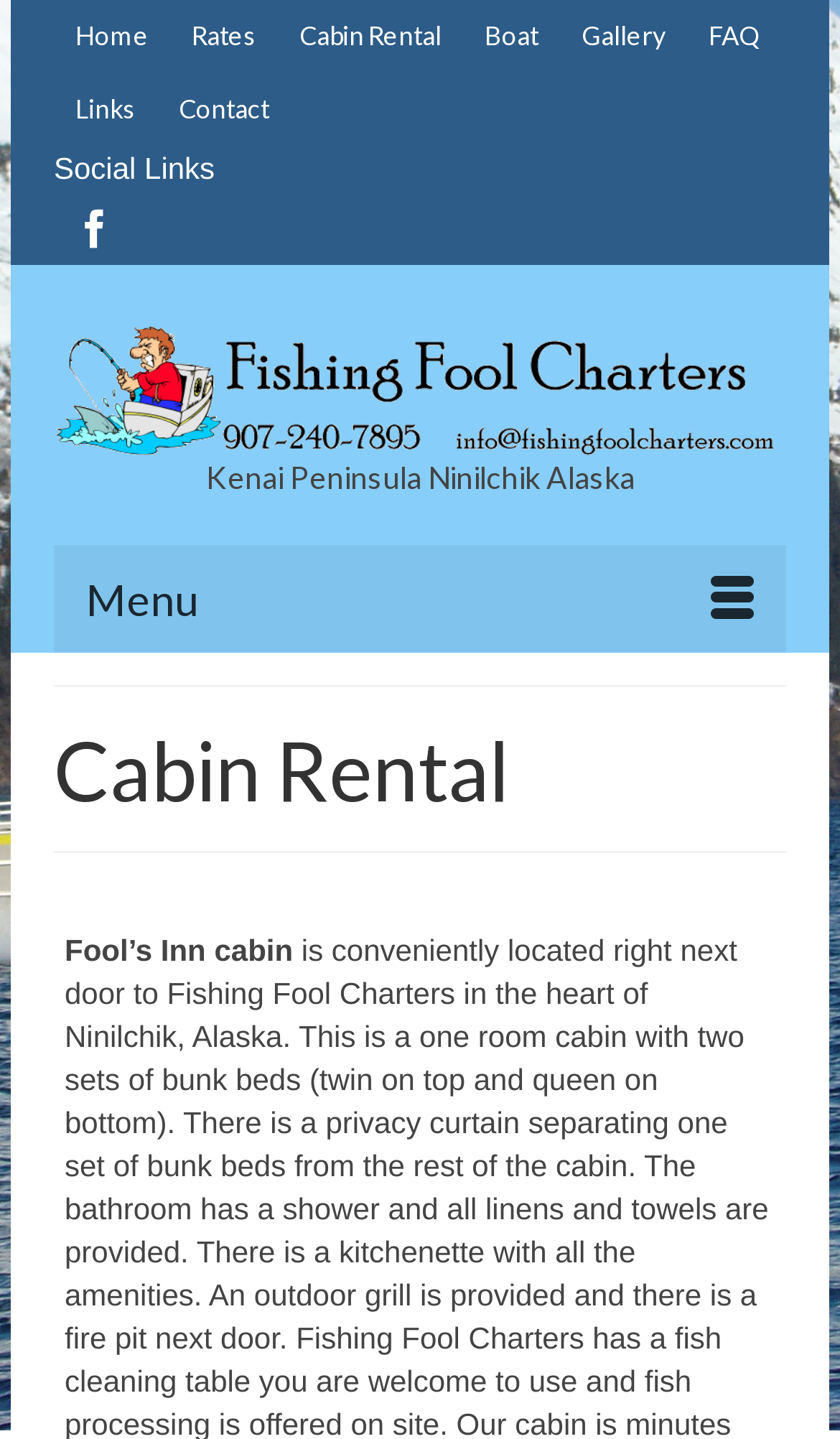Give the bounding box coordinates for the element described by: "Menu".

None